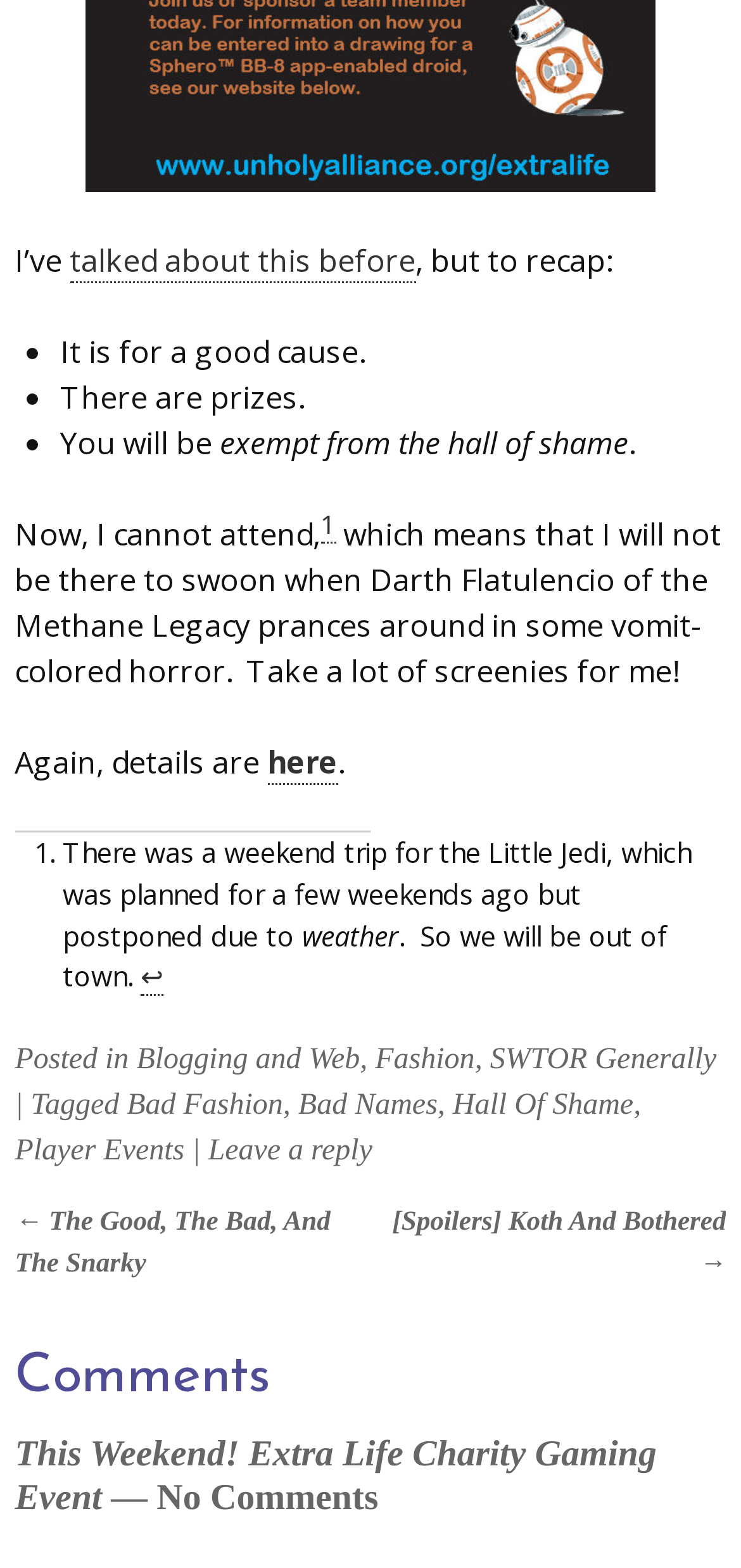Identify the bounding box coordinates for the element you need to click to achieve the following task: "Leave a reply to the post". The coordinates must be four float values ranging from 0 to 1, formatted as [left, top, right, bottom].

[0.281, 0.724, 0.503, 0.745]